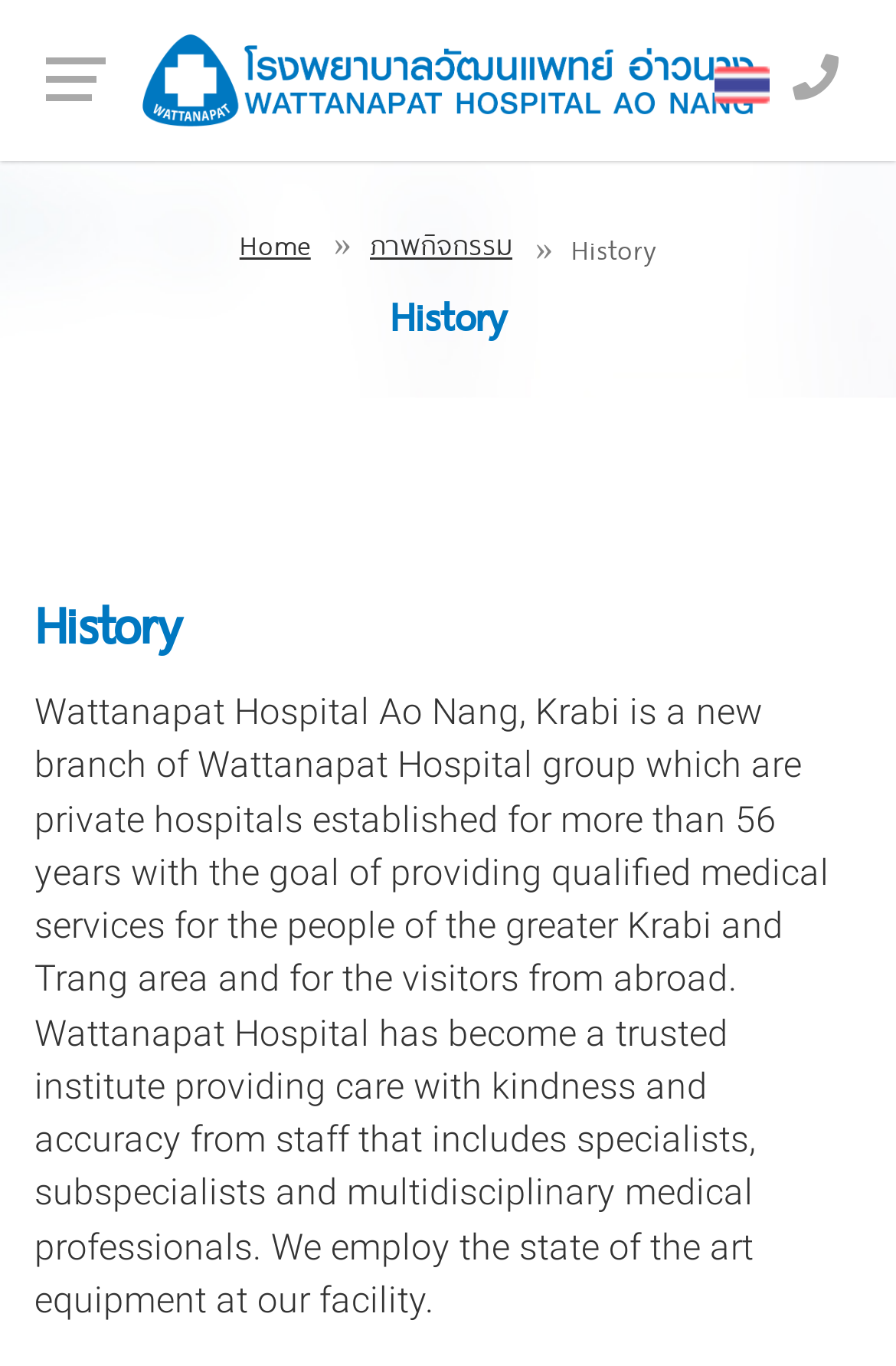Answer with a single word or phrase: 
What kind of equipment does Wattanapat Hospital use?

state of the art equipment